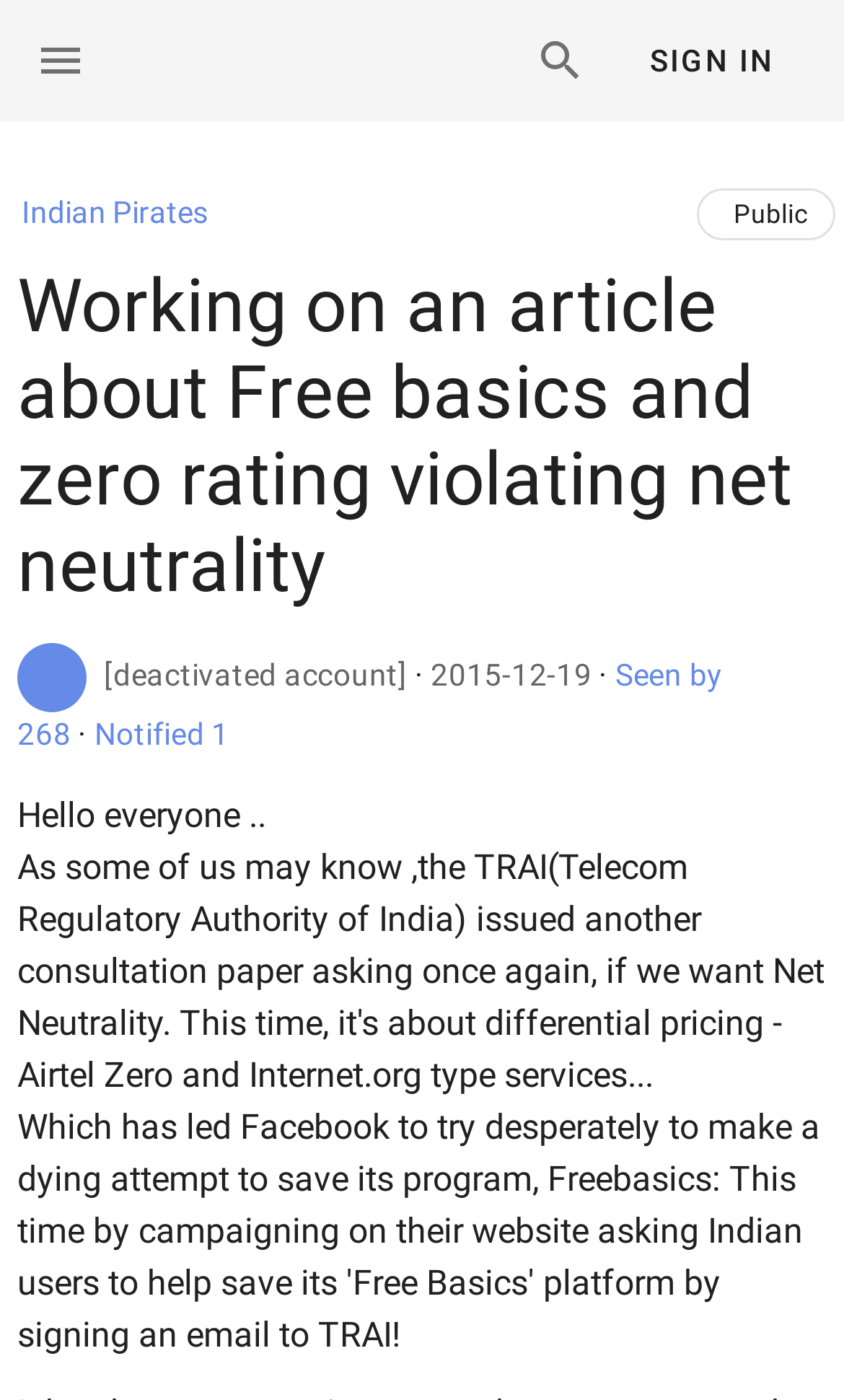Please provide a comprehensive answer to the question based on the screenshot: Is the thread public?

I found the answer by looking at the static text element with the text 'Public', which indicates that the thread is public and can be viewed by anyone with the link.